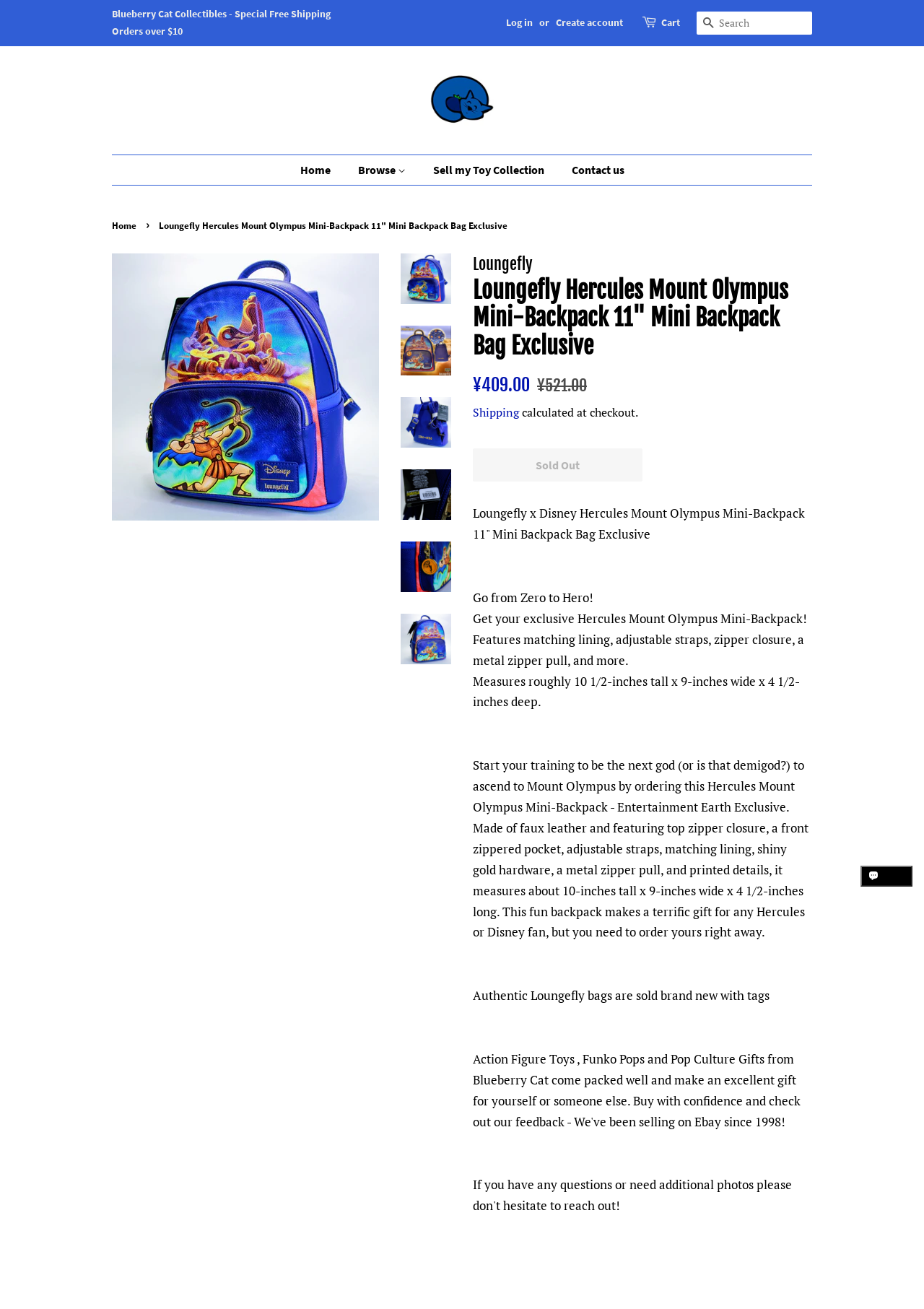What is the size of the Loungefly Hercules Mount Olympus Mini-Backpack?
Please provide a single word or phrase as your answer based on the image.

10 1/2-inches tall x 9-inches wide x 4 1/2-inches deep